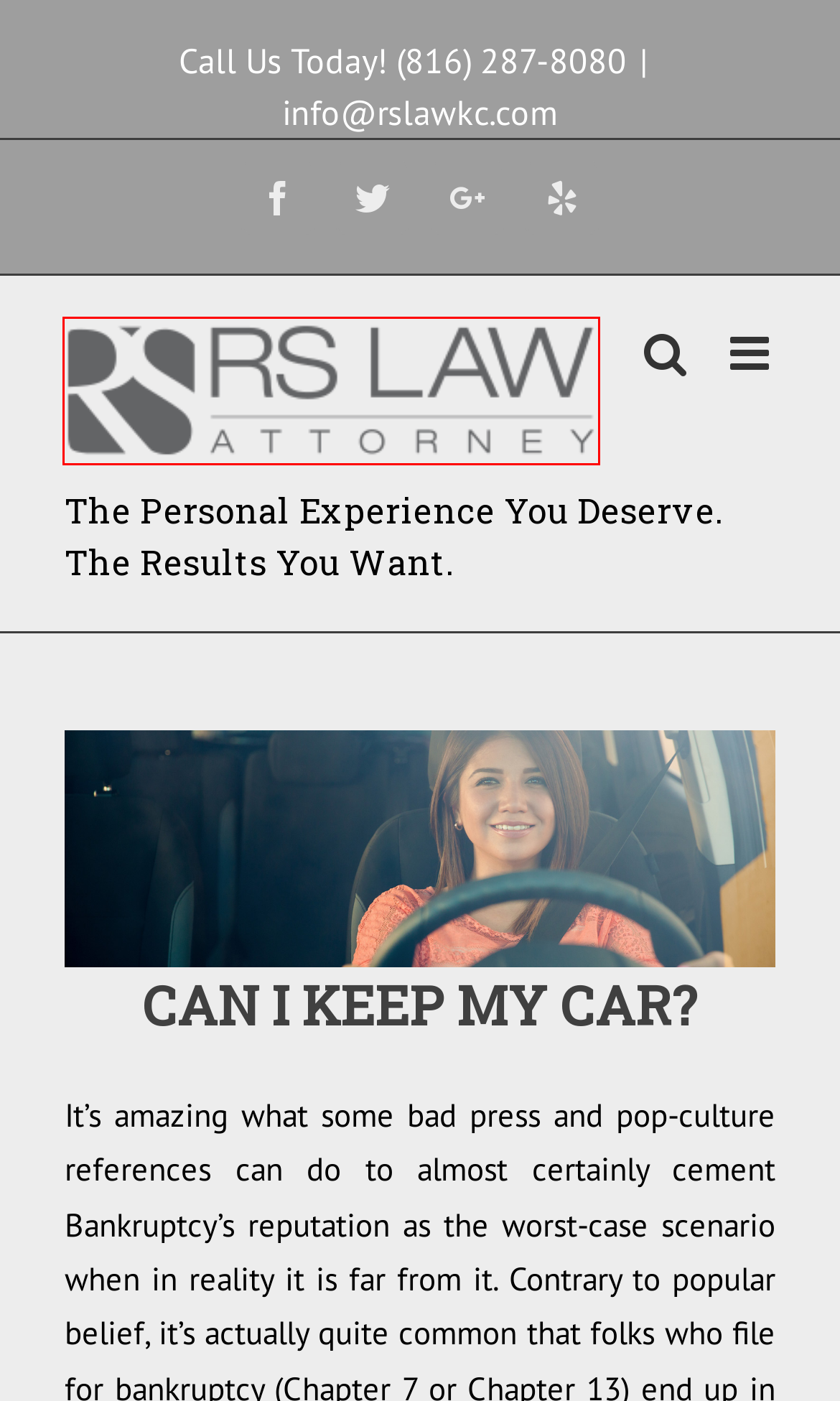Given a screenshot of a webpage with a red bounding box, please pick the webpage description that best fits the new webpage after clicking the element inside the bounding box. Here are the candidates:
A. High-Asset Divorce - Serious Personal Injury -Difficult Bankruptcy | RS Law
B. Beware The Bankruptcy Mill Missouri | RSLAW | ATTORNEY
C. Stop Car Repossession - Protection from Creditors | RS Law
D. Will I Lose My House If I File Bankruptcy? Get the Facts | RS Law
E. Bankruptcy vs Debt Settlement - One is short term solution | RS Law
F. Goals & Qualifying for Bankruptcy Missouri | RSLAW | ATTORNEY
G. Foreclosure-Force Bank to Stop - Umbrella of Protection | RS Law
H. Bankruptcy Cost Missouri - Call Today for $0 Consult | RS Law

A